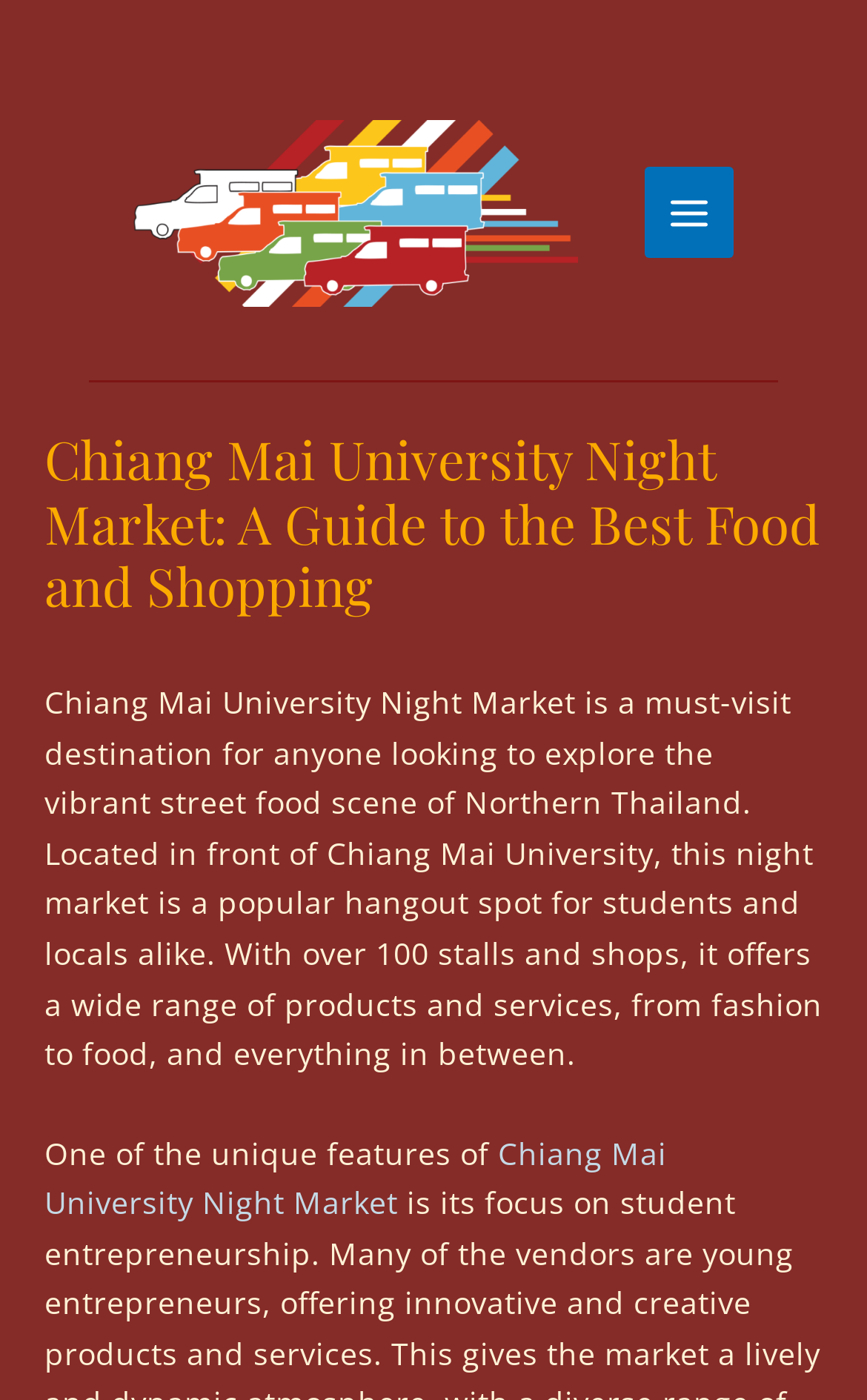Identify the first-level heading on the webpage and generate its text content.

Chiang Mai University Night Market: A Guide to the Best Food and Shopping